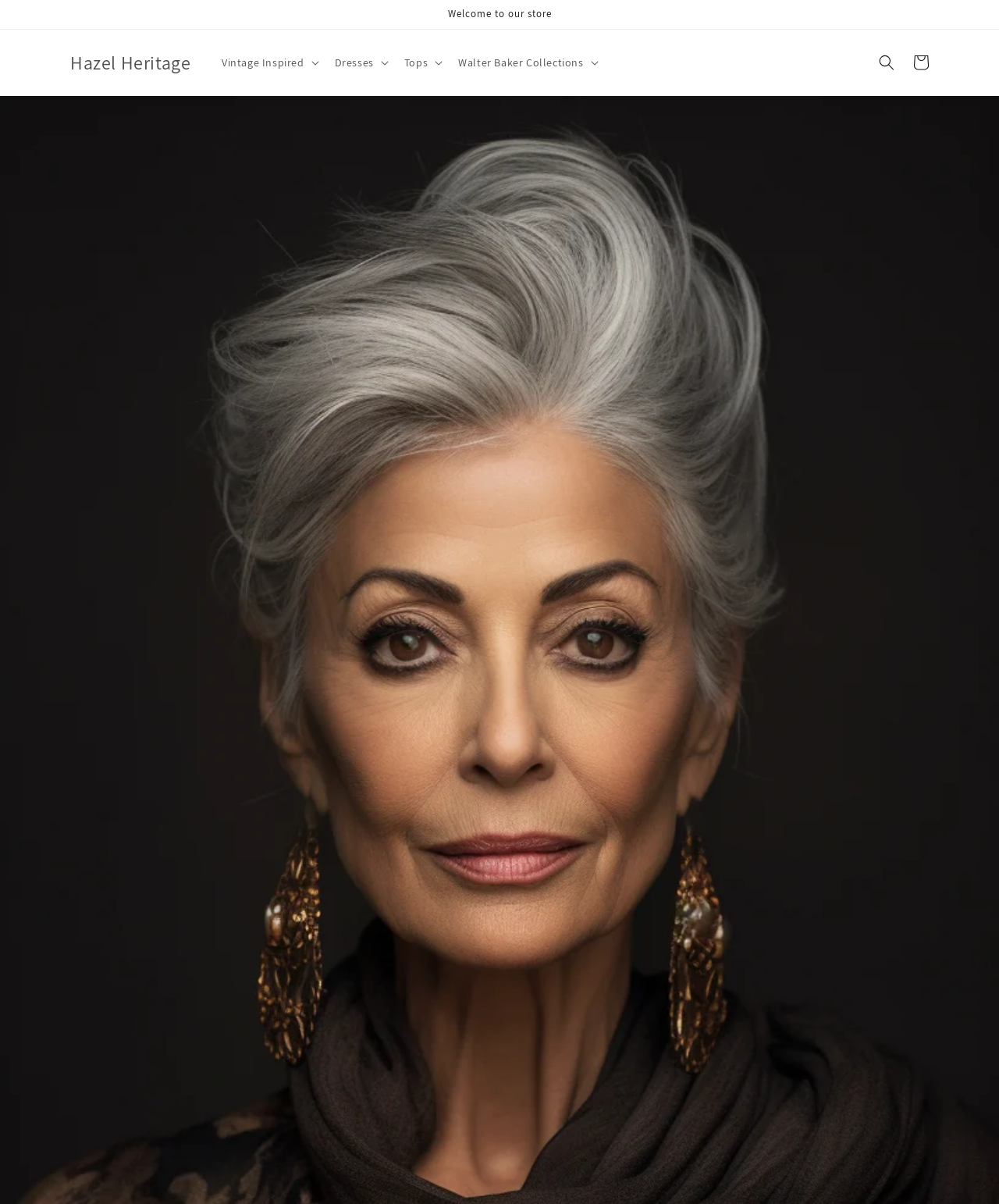Please give a succinct answer using a single word or phrase:
What is the purpose of the 'Search' button?

To search the store